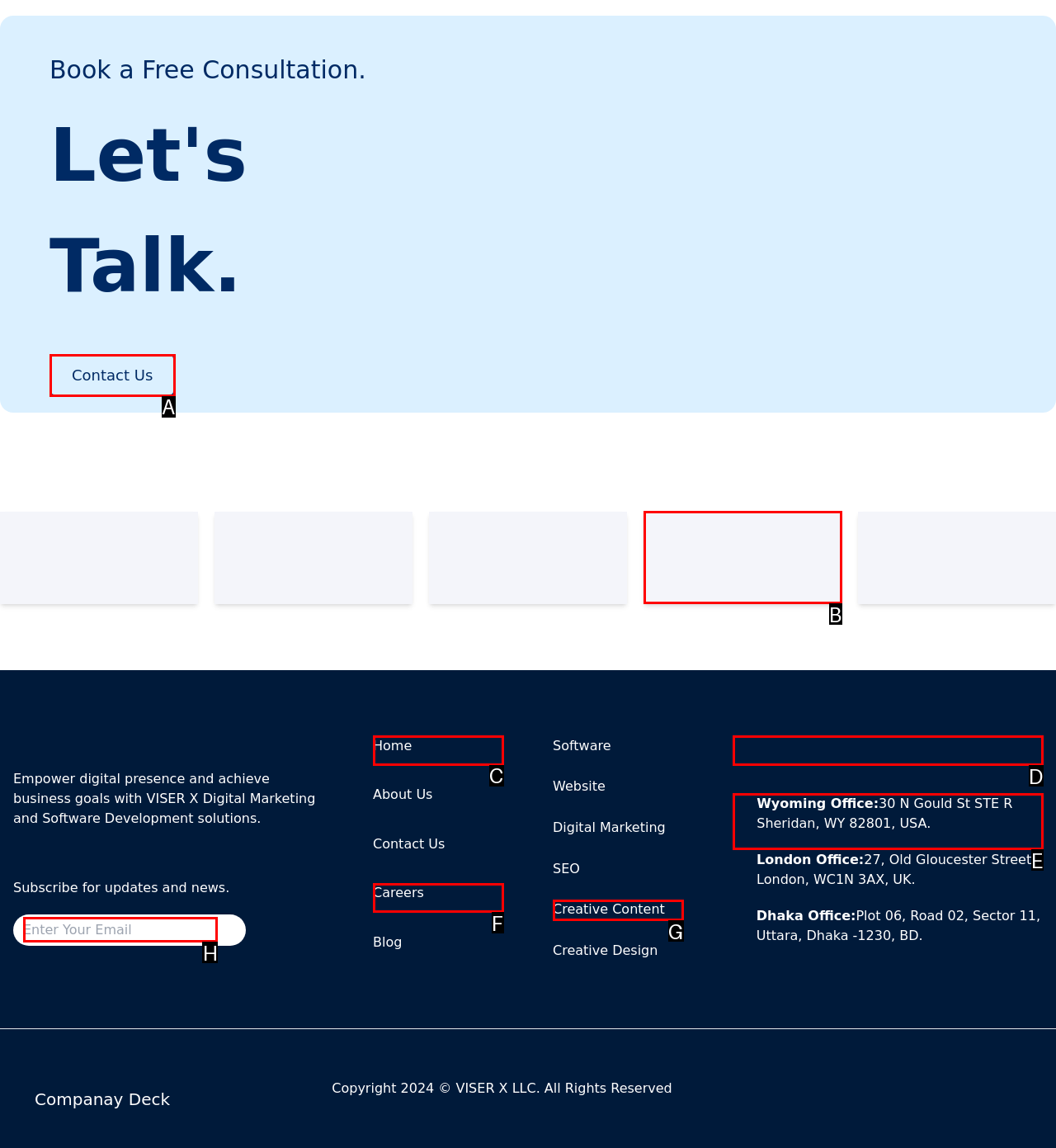Identify which HTML element aligns with the description: name="email" placeholder="Enter Your Email"
Answer using the letter of the correct choice from the options available.

H